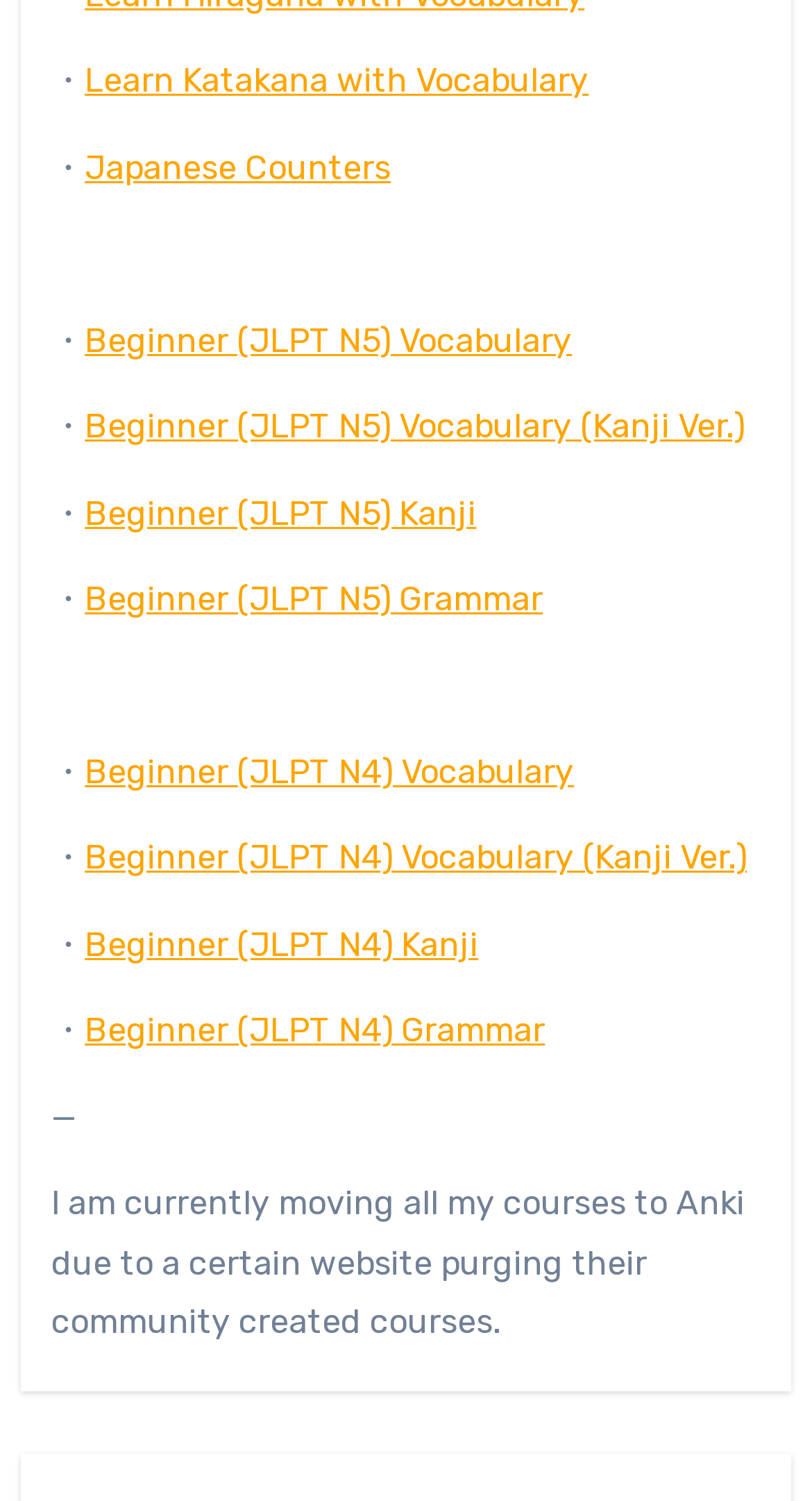Identify the bounding box coordinates for the UI element mentioned here: "Japanese Counters". Provide the coordinates as four float values between 0 and 1, i.e., [left, top, right, bottom].

[0.104, 0.098, 0.481, 0.124]